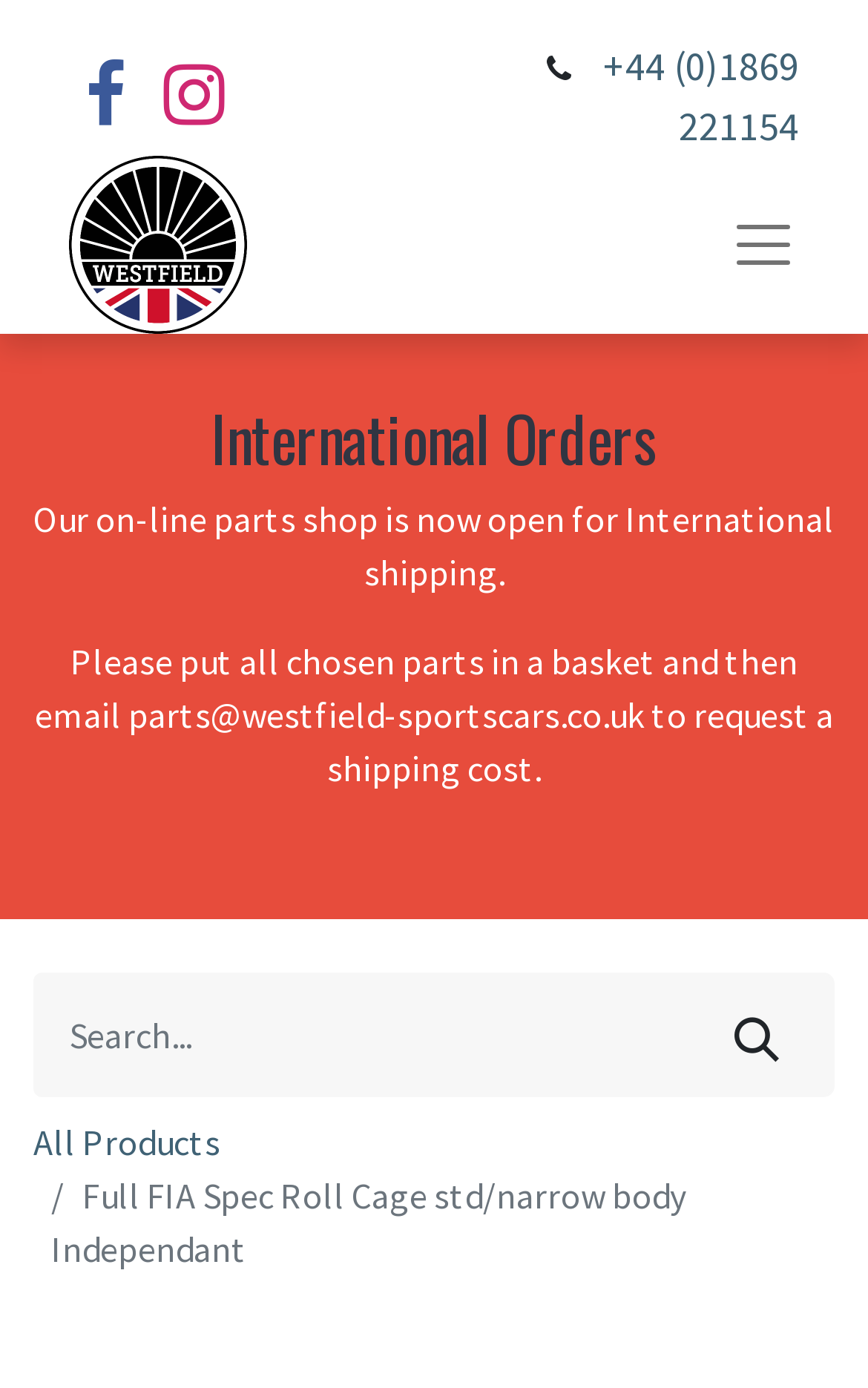Construct a comprehensive description capturing every detail on the webpage.

The webpage appears to be a product page for a Full FIA specification roll cage designed for standard or narrow-bodied Westfields. At the top left corner, there is a logo of Westfield Cars, which is an image with an alternative text description. 

To the right of the logo, there are three links: two icons represented by '\uf09a' and '\uf16d', and a phone number '+44 (0)1869 221154' at the top right corner. 

Below the logo, there is a section with a heading 'International Orders'. This section contains two paragraphs of text, explaining that the online parts shop is open for international shipping and providing instructions on how to request a shipping cost. 

On the same level as the 'International Orders' section, there is a search bar with a search box and a 'Search' button. 

Further down, there is a link to 'All Products' and a product title 'Full FIA Spec Roll Cage std/narrow body Independant', which is the main content of the page. 

At the top right corner, there is a button with no text, possibly a navigation or menu button.